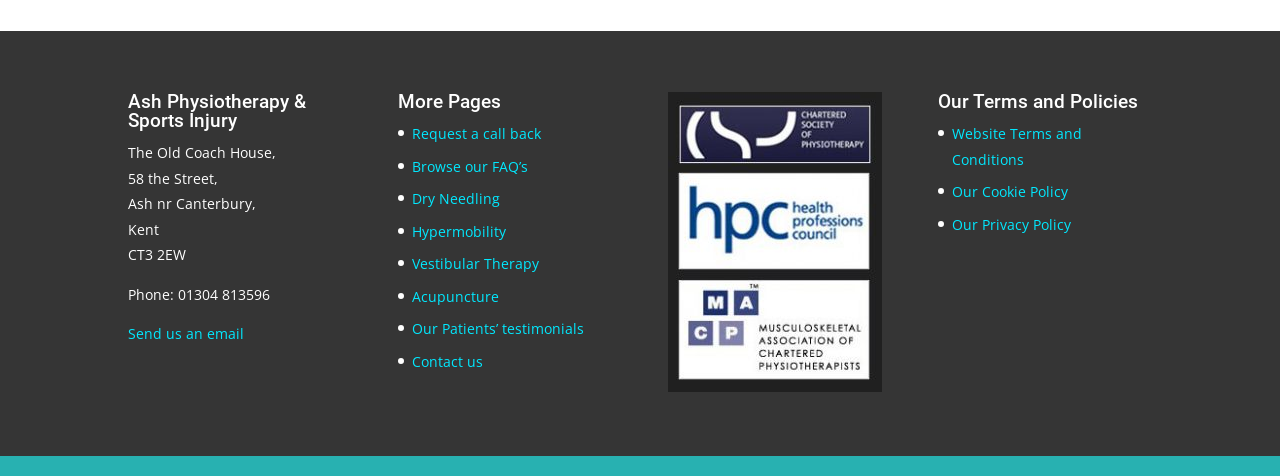Using a single word or phrase, answer the following question: 
What policies are available on the website?

Website Terms and Conditions, Our Cookie Policy, Our Privacy Policy